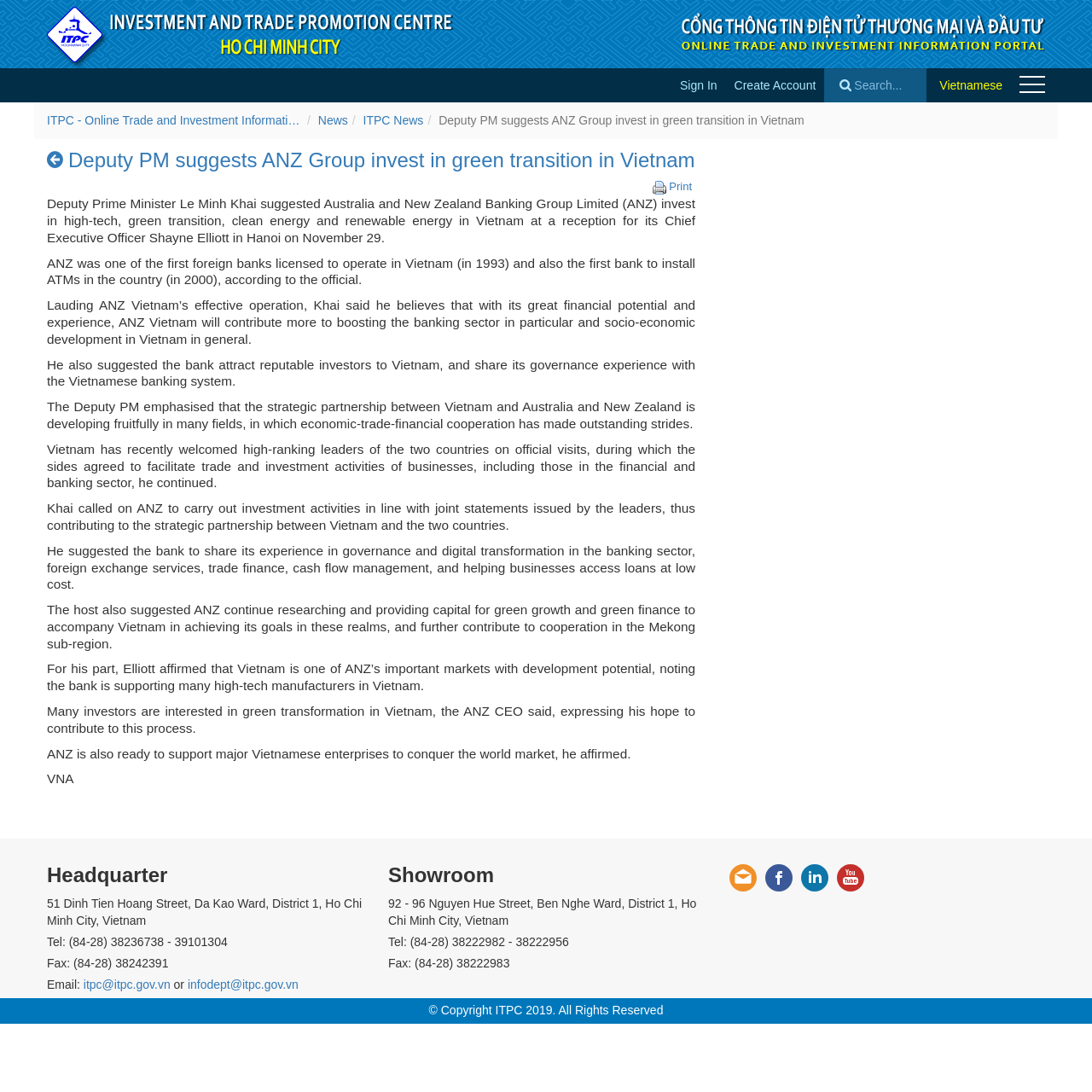Determine the bounding box coordinates of the section to be clicked to follow the instruction: "Print the article". The coordinates should be given as four float numbers between 0 and 1, formatted as [left, top, right, bottom].

[0.597, 0.165, 0.634, 0.177]